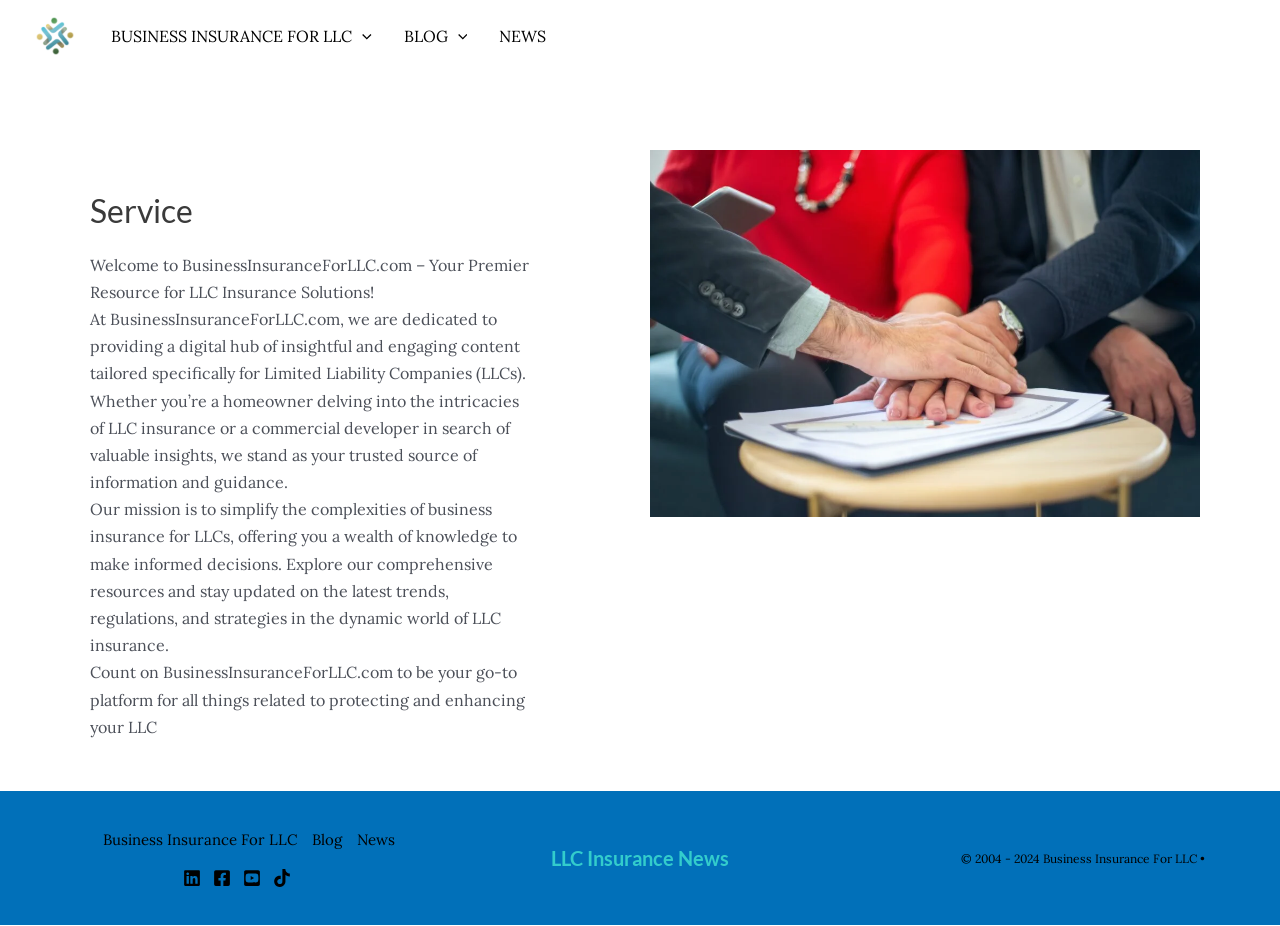What is the logo of the website?
Respond with a short answer, either a single word or a phrase, based on the image.

Business Insurance For LLC